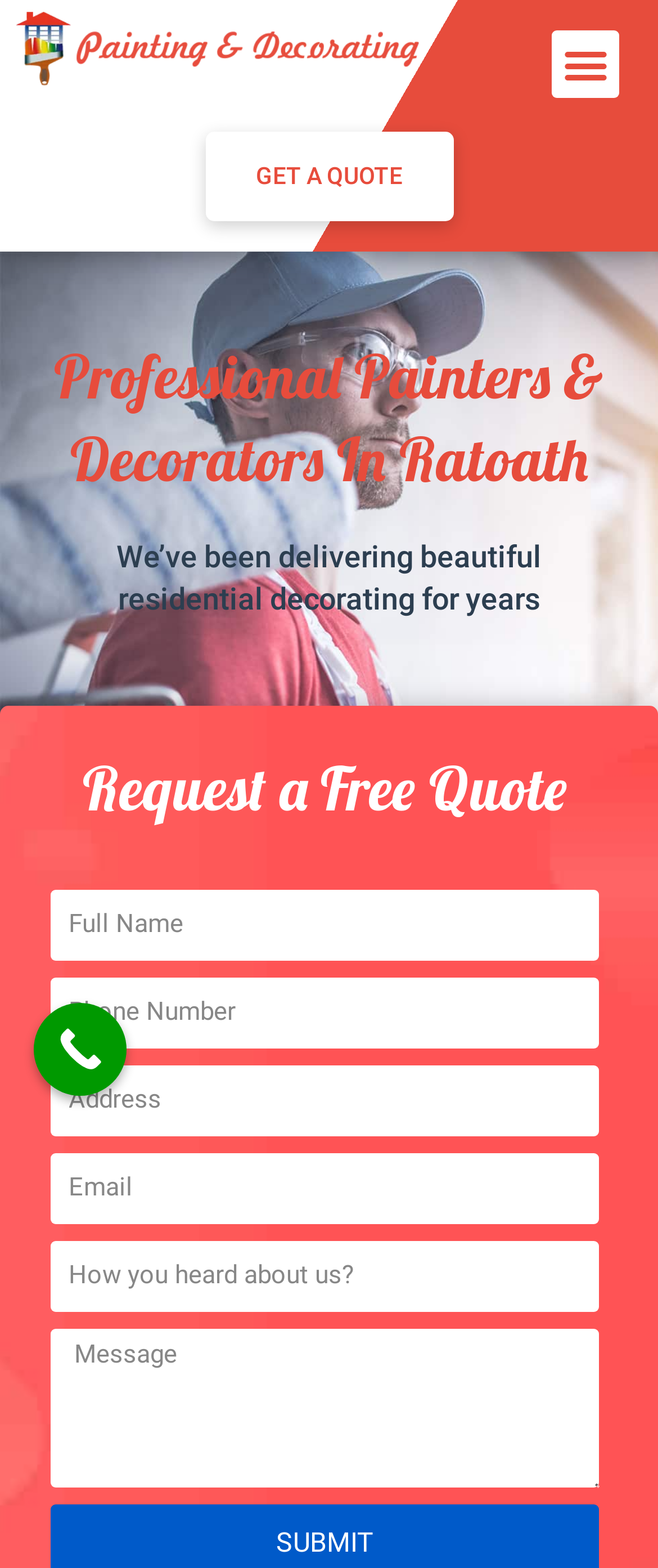Give a one-word or short phrase answer to this question: 
What is the purpose of the 'Call Now Button'?

To call the company